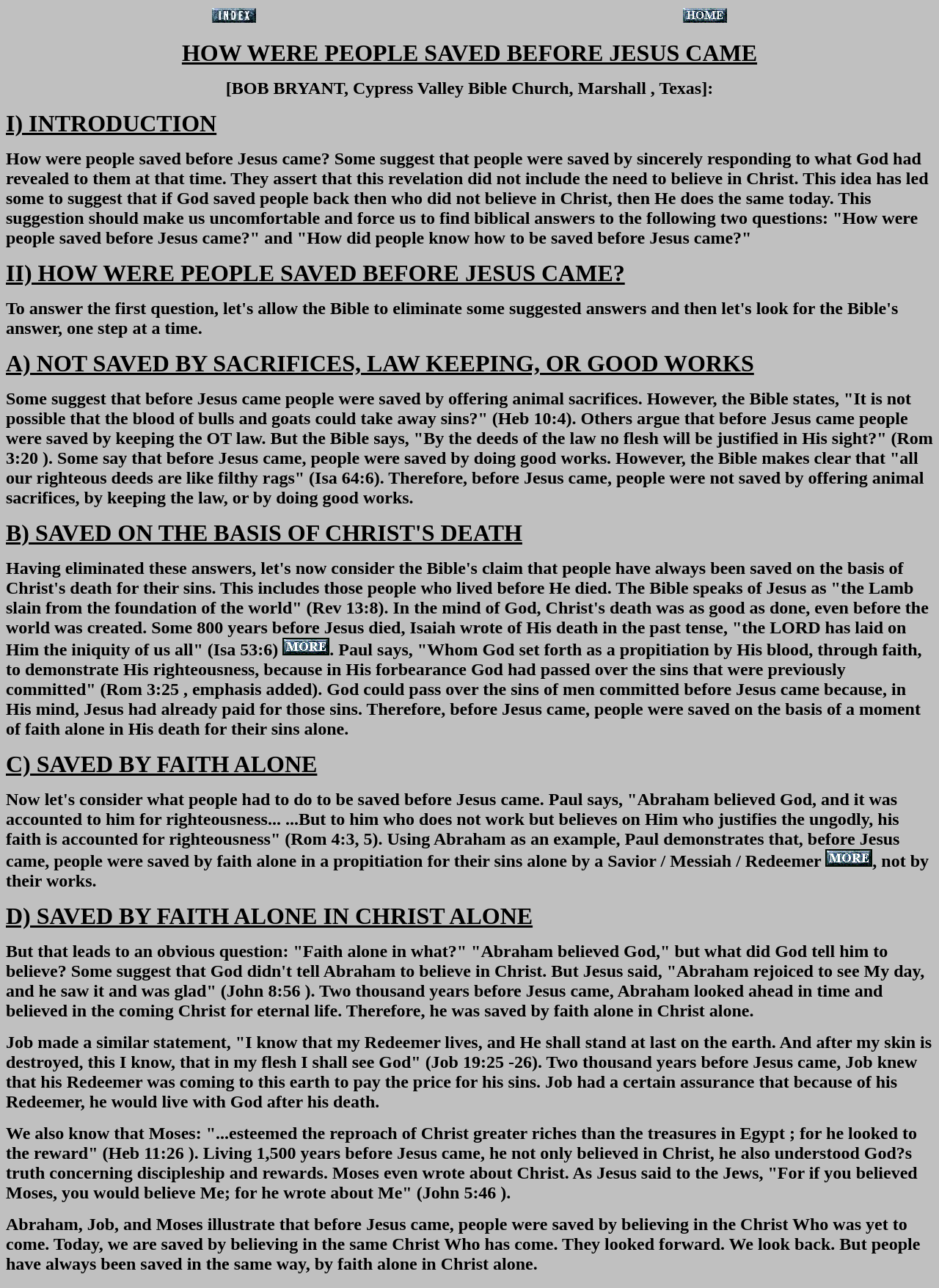Refer to the image and offer a detailed explanation in response to the question: What did Abraham believe in to be saved?

According to the webpage, Abraham believed in the coming Christ to be saved, as indicated by the text 'Abraham rejoiced to see My day, and he saw it and was glad' (John 8:56), which suggests that Abraham looked ahead in time and believed in the coming Christ for eternal life.